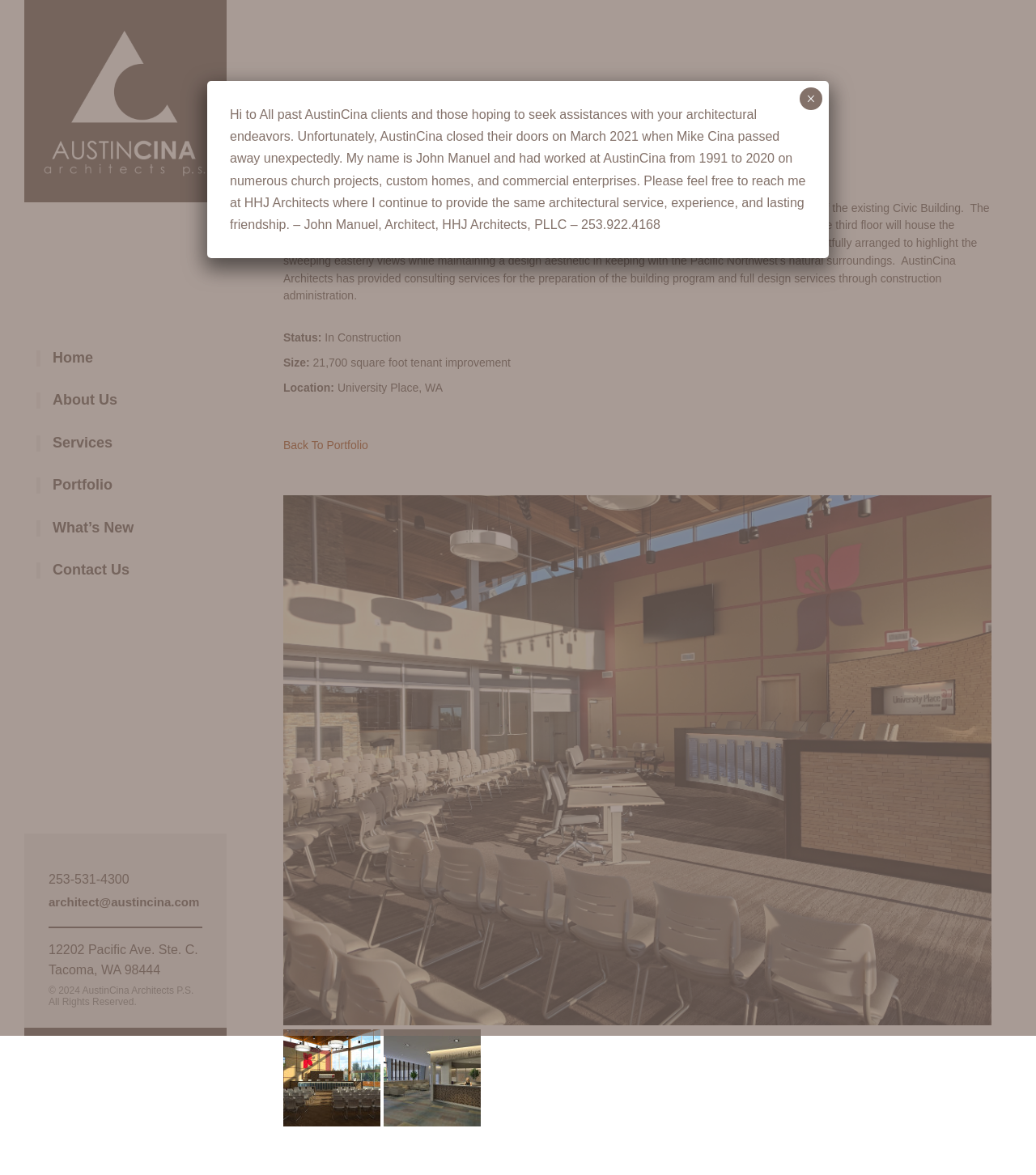Refer to the image and provide an in-depth answer to the question: 
Who is the architect mentioned in the dialog box?

I found the architect's name by looking at the dialog box on the webpage, where it is mentioned as 'My name is John Manuel and had worked at AustinCina from 1991 to 2020...'.